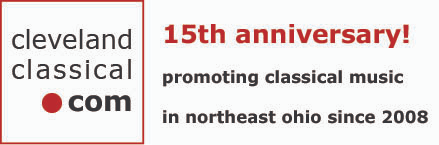What is the significance of the bold red color in the banner?
Please provide a single word or phrase as your answer based on the screenshot.

15th anniversary